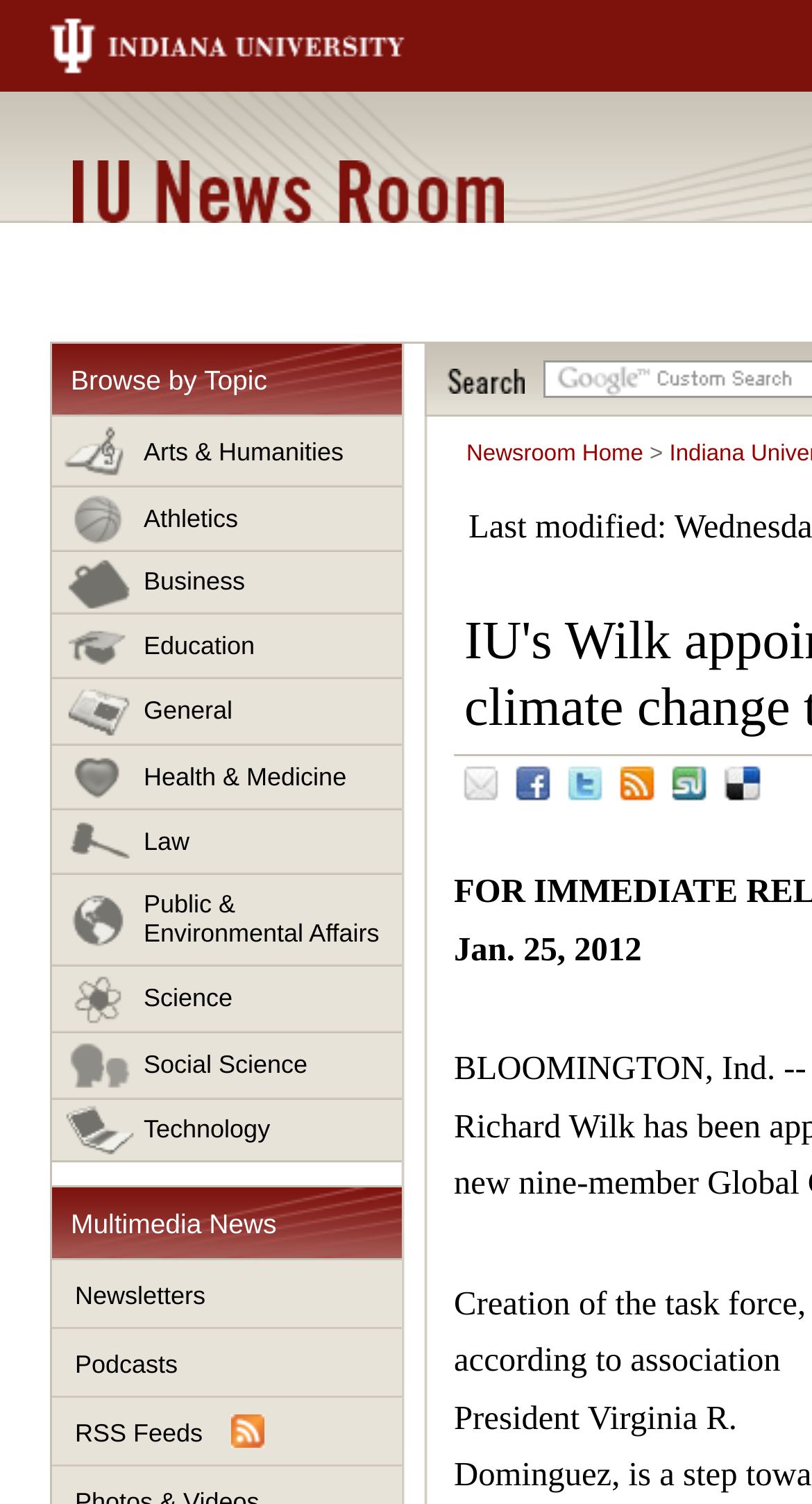Identify the bounding box coordinates for the element you need to click to achieve the following task: "visit Newsroom Home". Provide the bounding box coordinates as four float numbers between 0 and 1, in the form [left, top, right, bottom].

[0.574, 0.294, 0.792, 0.31]